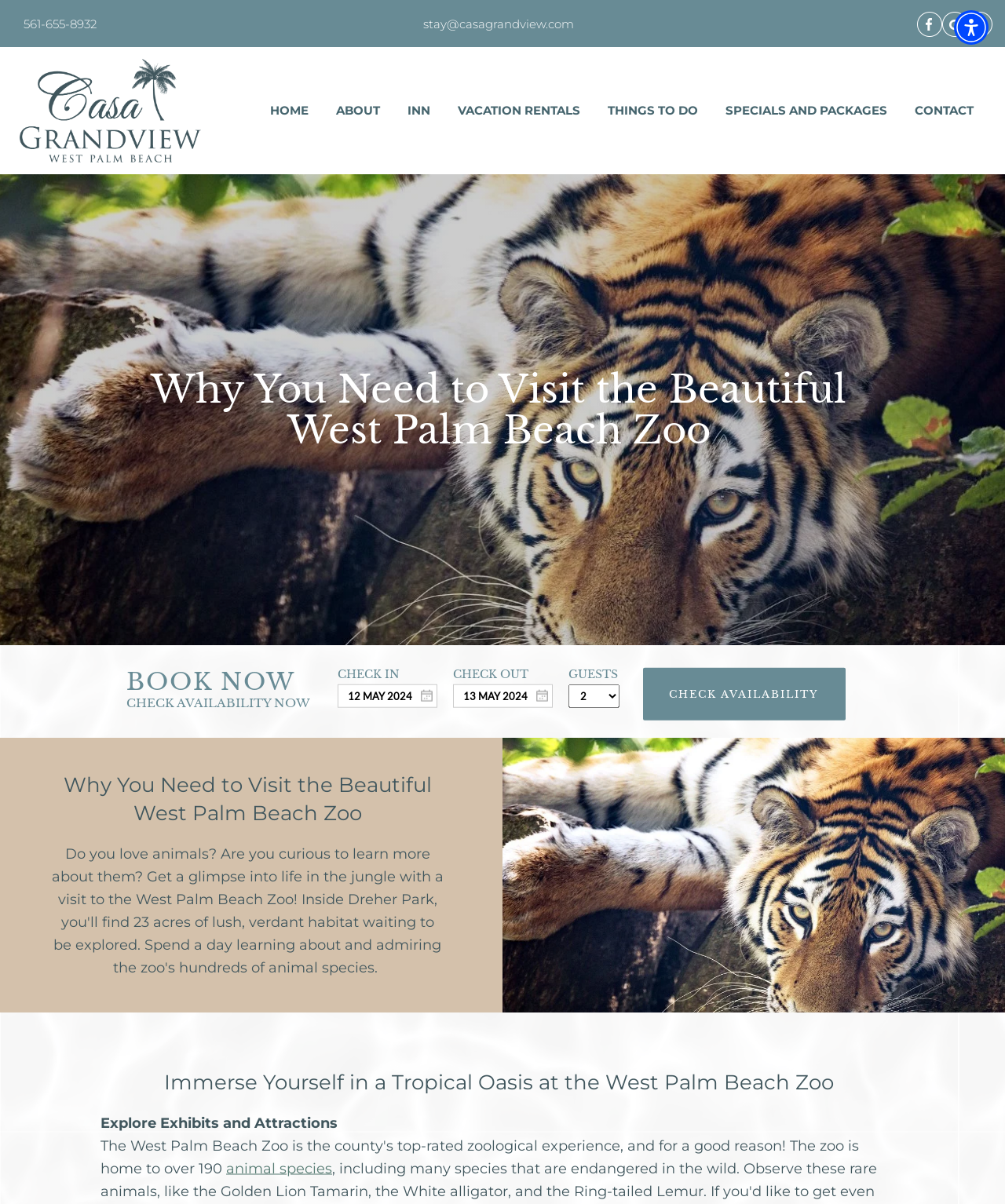Please provide the bounding box coordinate of the region that matches the element description: Specials and Packages. Coordinates should be in the format (top-left x, top-left y, bottom-right x, bottom-right y) and all values should be between 0 and 1.

[0.695, 0.076, 0.883, 0.108]